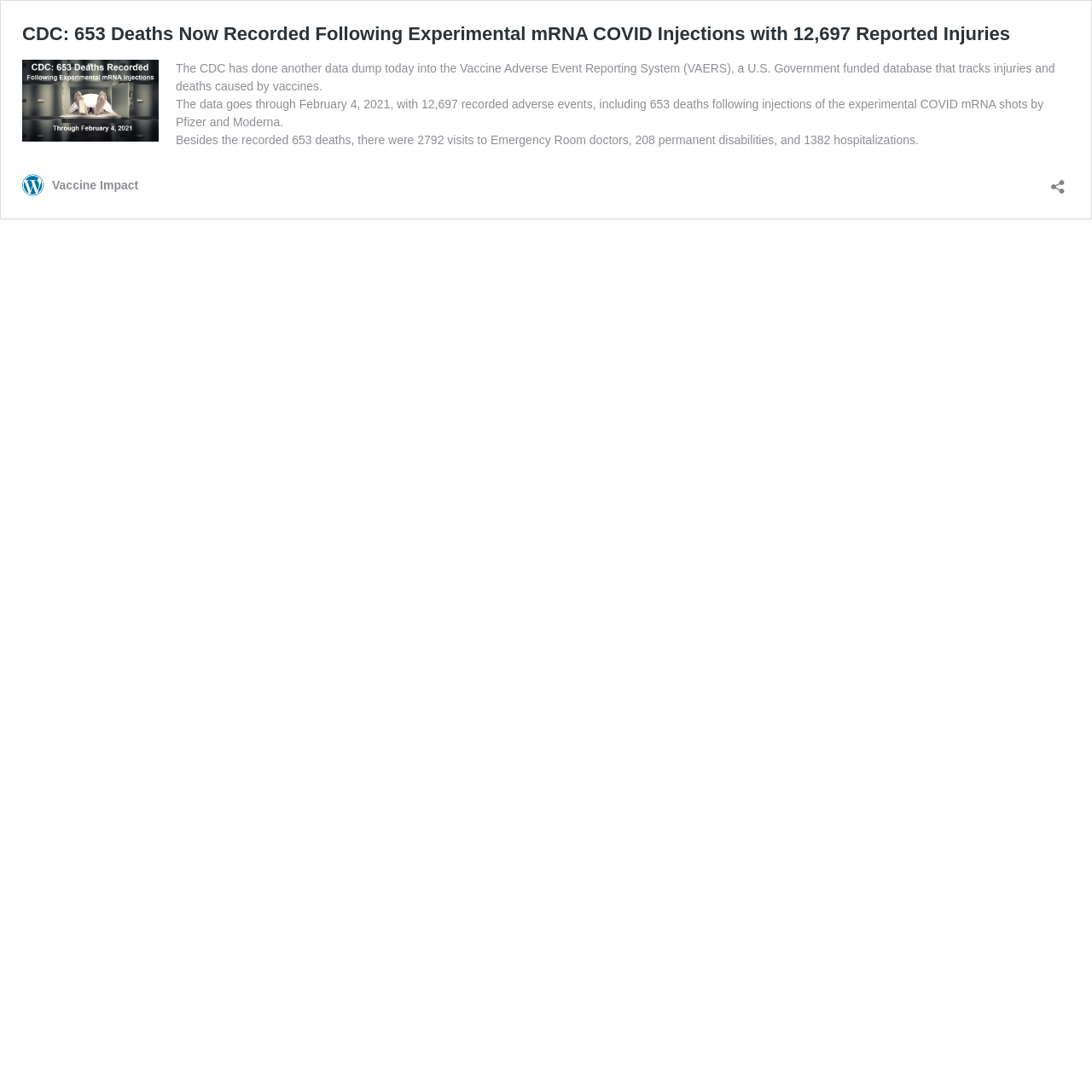Find the bounding box coordinates for the HTML element described in this sentence: "aria-label="Open sharing dialog"". Provide the coordinates as four float numbers between 0 and 1, in the format [left, top, right, bottom].

[0.958, 0.154, 0.98, 0.178]